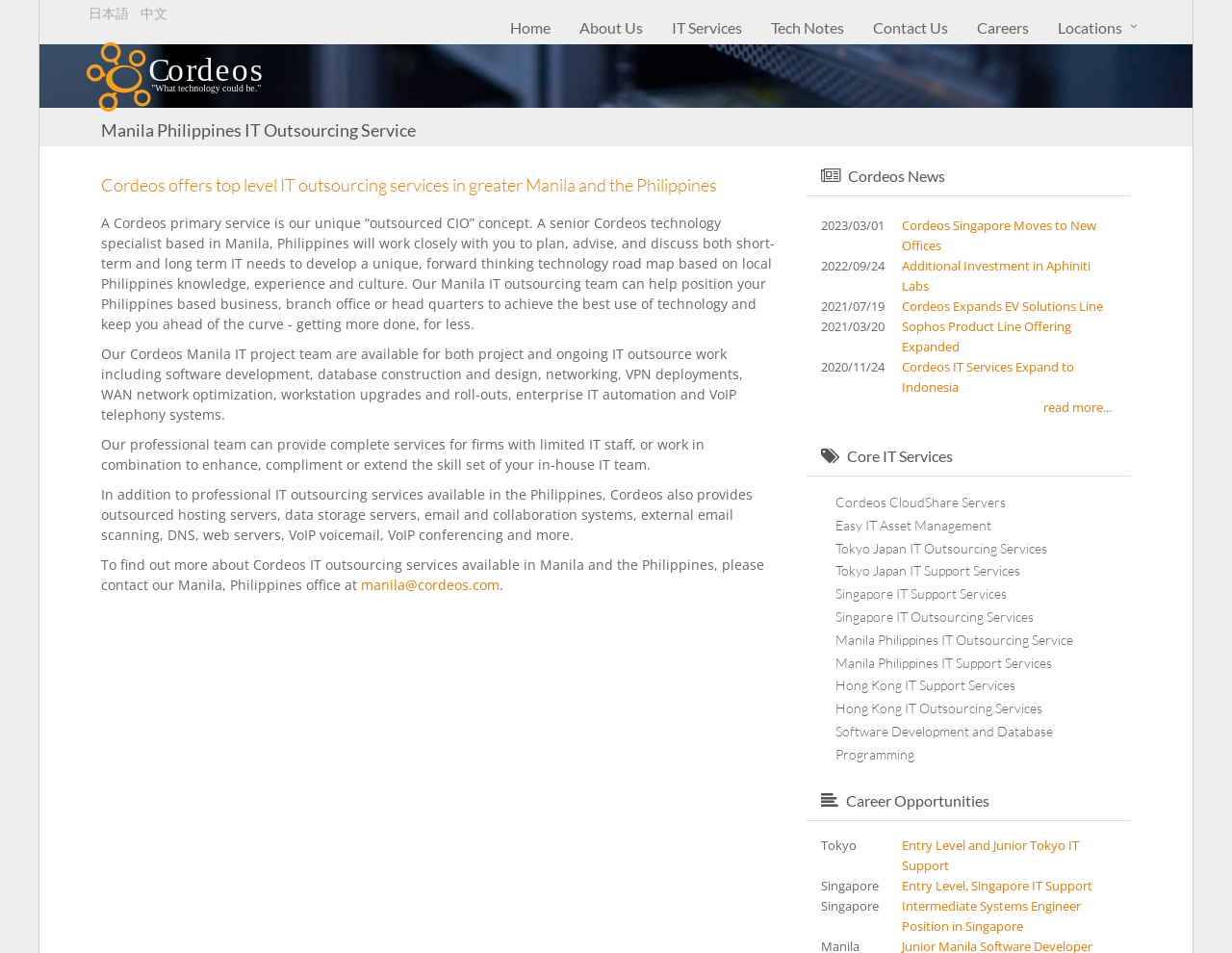Determine the bounding box coordinates for the HTML element mentioned in the following description: "Cordeos CloudShare Servers". The coordinates should be a list of four floats ranging from 0 to 1, represented as [left, top, right, bottom].

[0.678, 0.518, 0.817, 0.535]